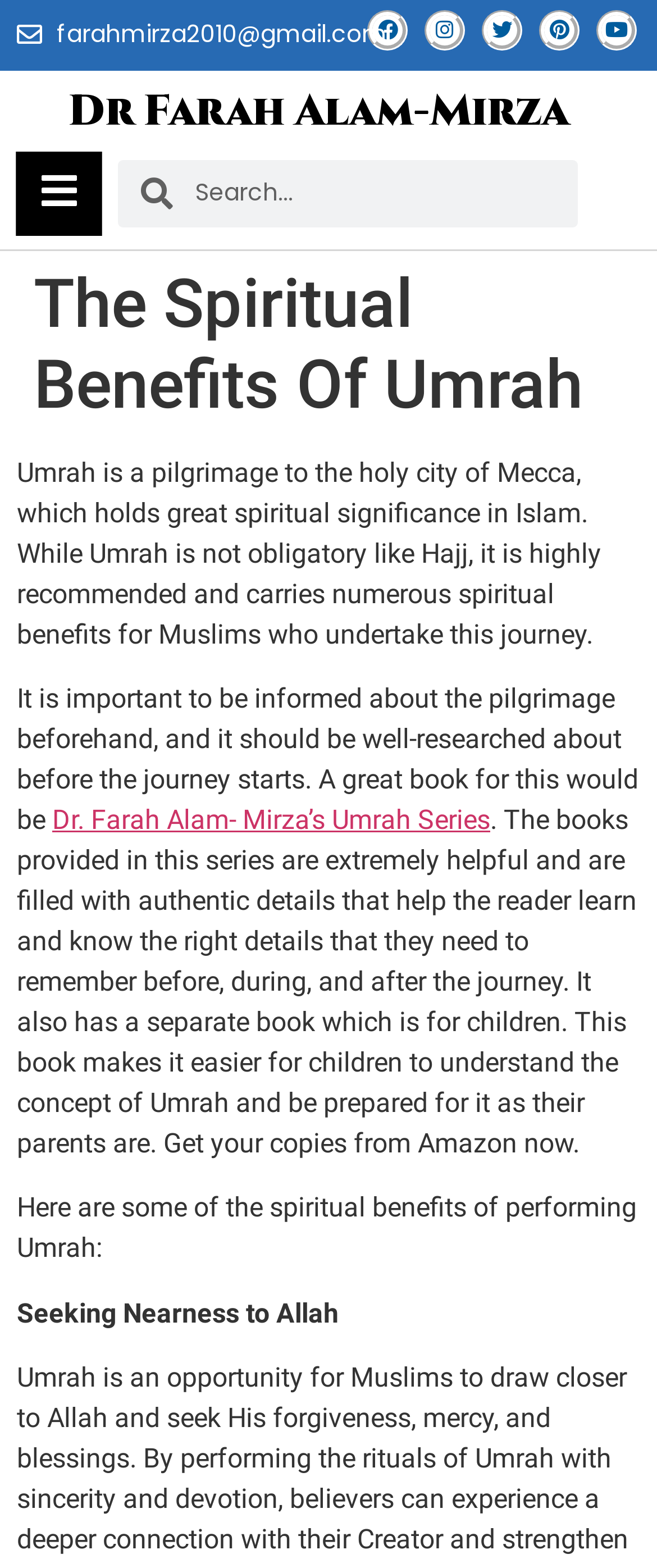Identify the bounding box coordinates for the element that needs to be clicked to fulfill this instruction: "Follow Dr Farah Alam-Mirza on Facebook". Provide the coordinates in the format of four float numbers between 0 and 1: [left, top, right, bottom].

[0.56, 0.007, 0.621, 0.033]